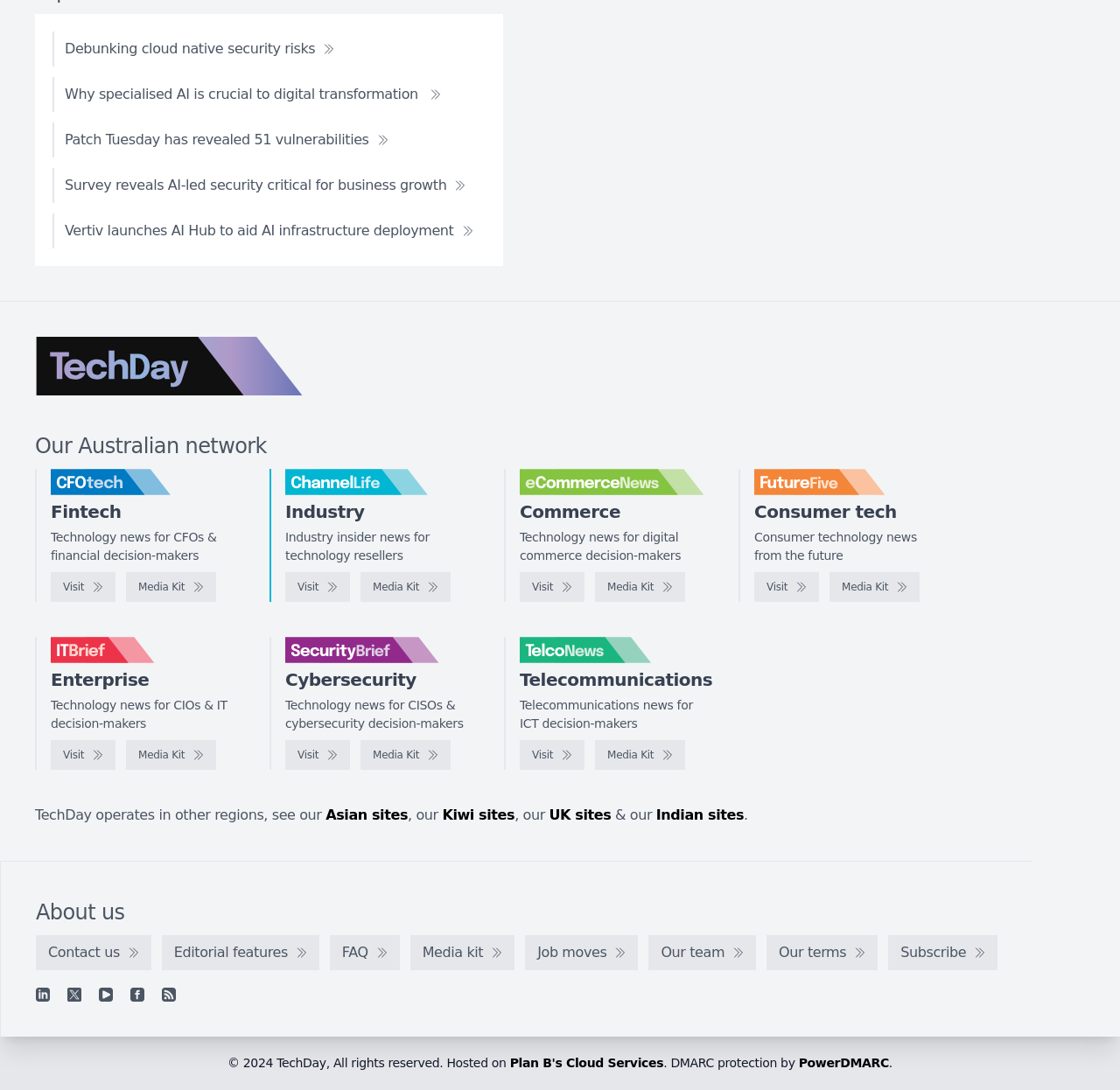What is the topic of the news section on the left?
Respond with a short answer, either a single word or a phrase, based on the image.

Technology